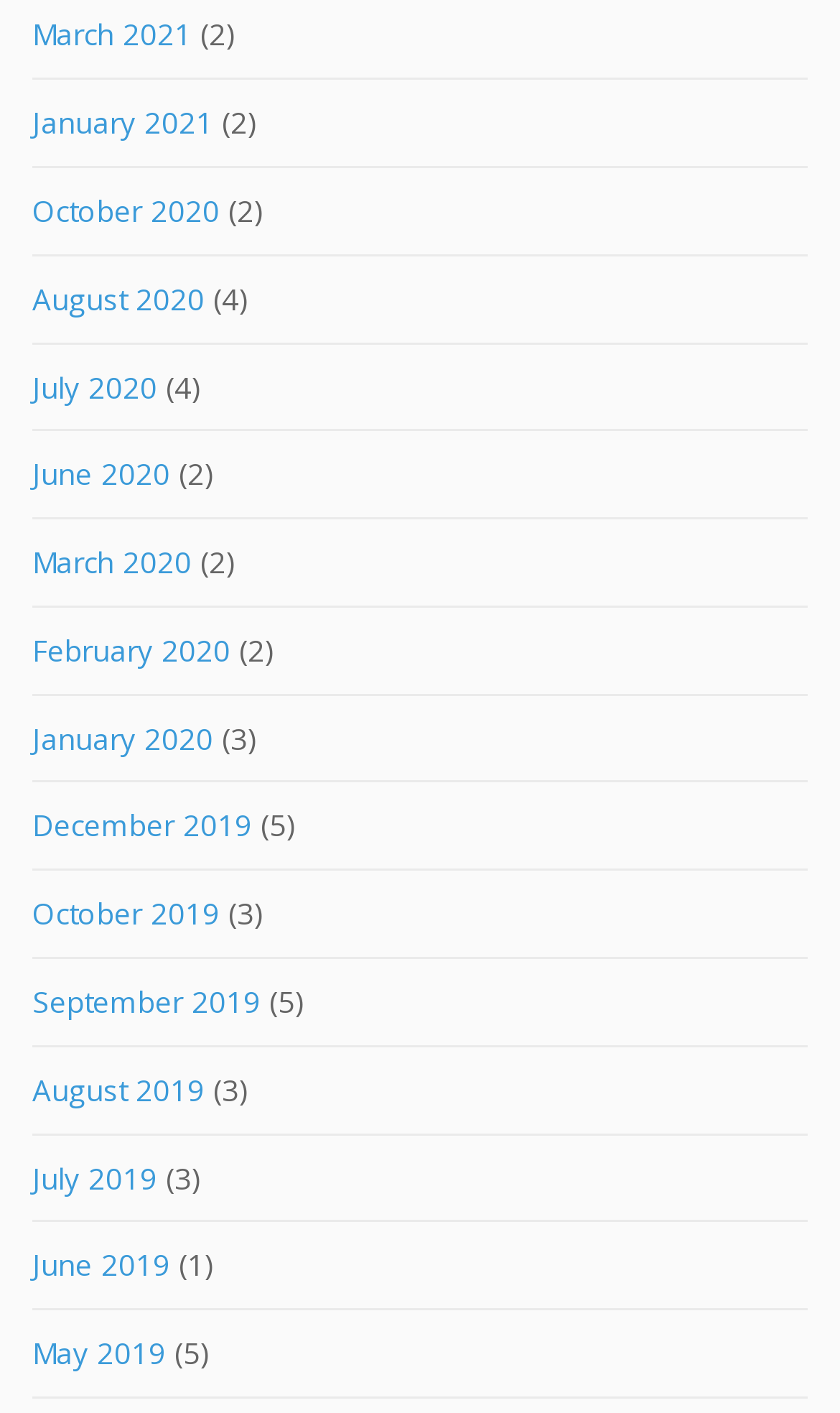Determine the bounding box coordinates of the clickable region to execute the instruction: "View July 2020". The coordinates should be four float numbers between 0 and 1, denoted as [left, top, right, bottom].

[0.038, 0.234, 0.187, 0.312]